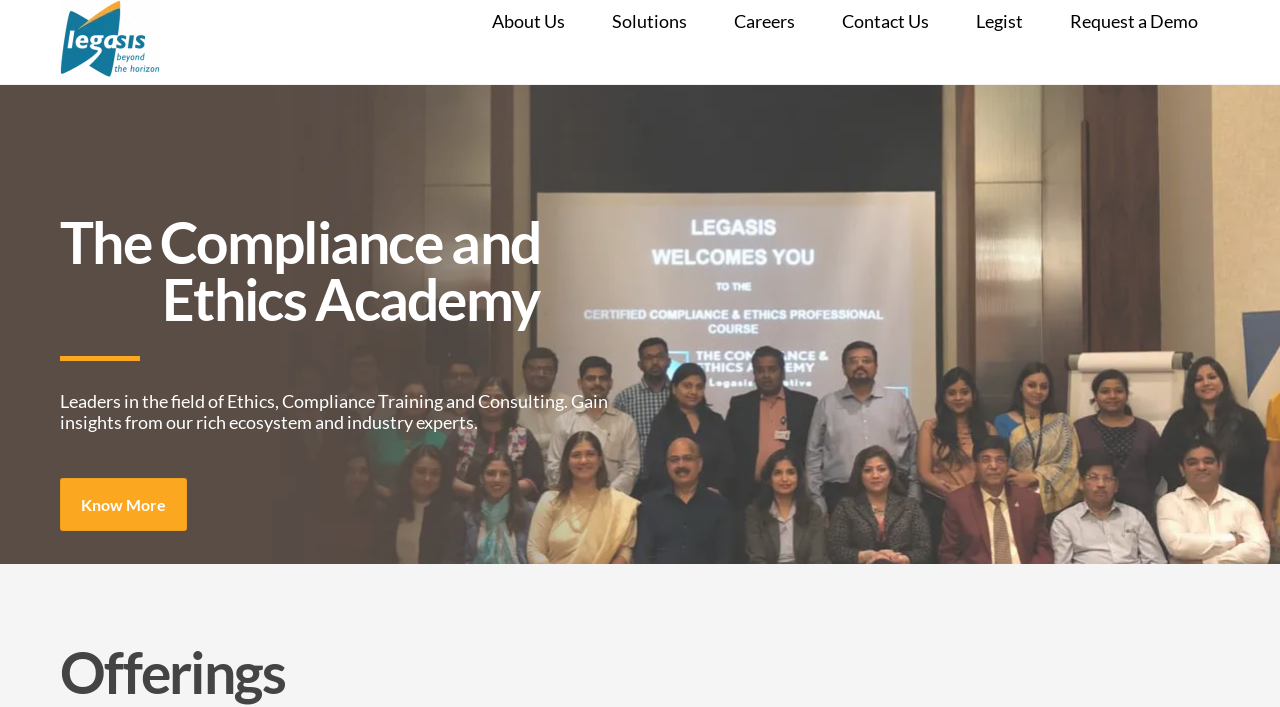Please identify the bounding box coordinates of the element's region that I should click in order to complete the following instruction: "view Offerings". The bounding box coordinates consist of four float numbers between 0 and 1, i.e., [left, top, right, bottom].

[0.047, 0.911, 0.953, 0.992]